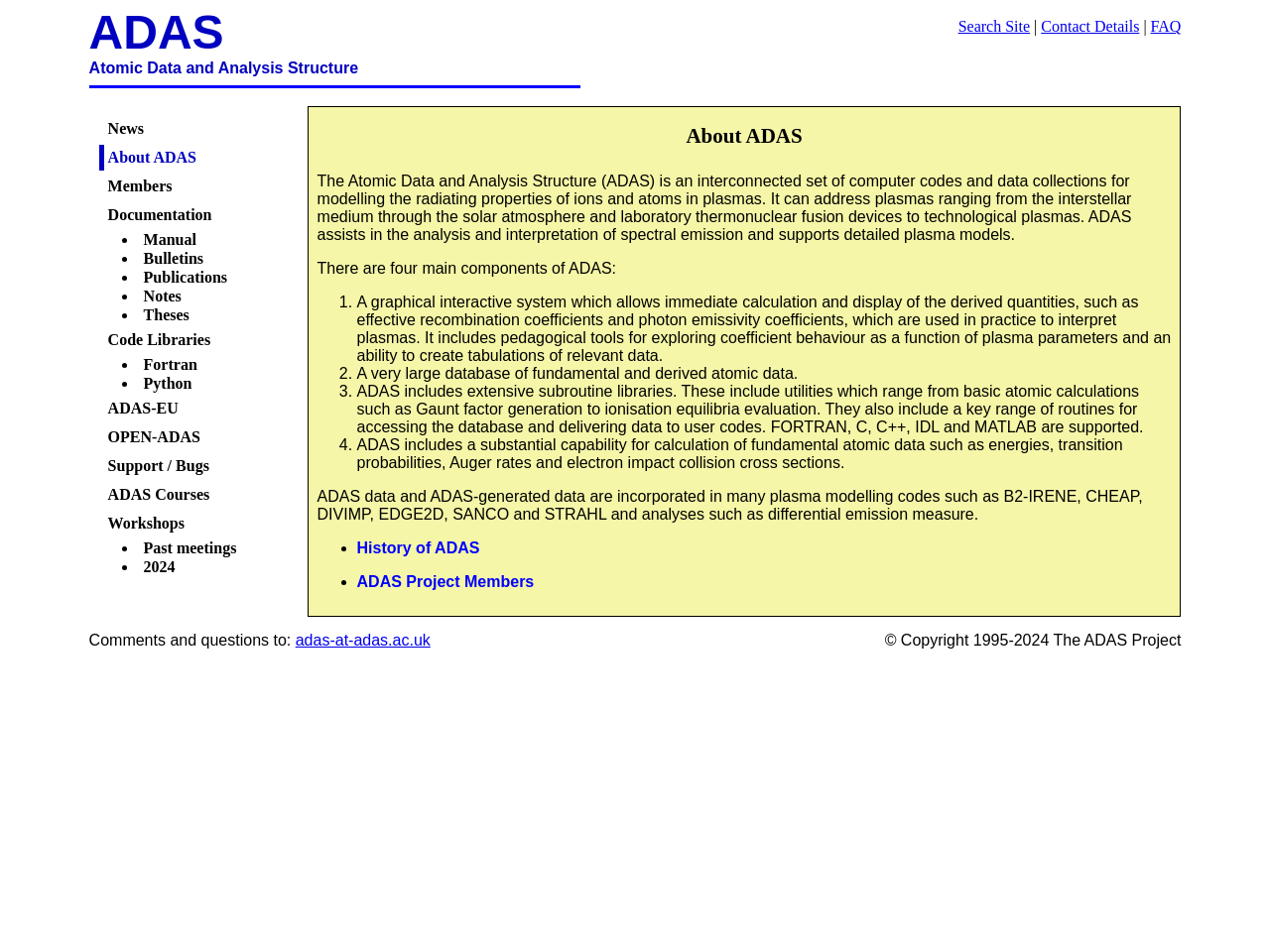Based on the element description: "Members", identify the bounding box coordinates for this UI element. The coordinates must be four float numbers between 0 and 1, listed as [left, top, right, bottom].

[0.085, 0.186, 0.136, 0.204]